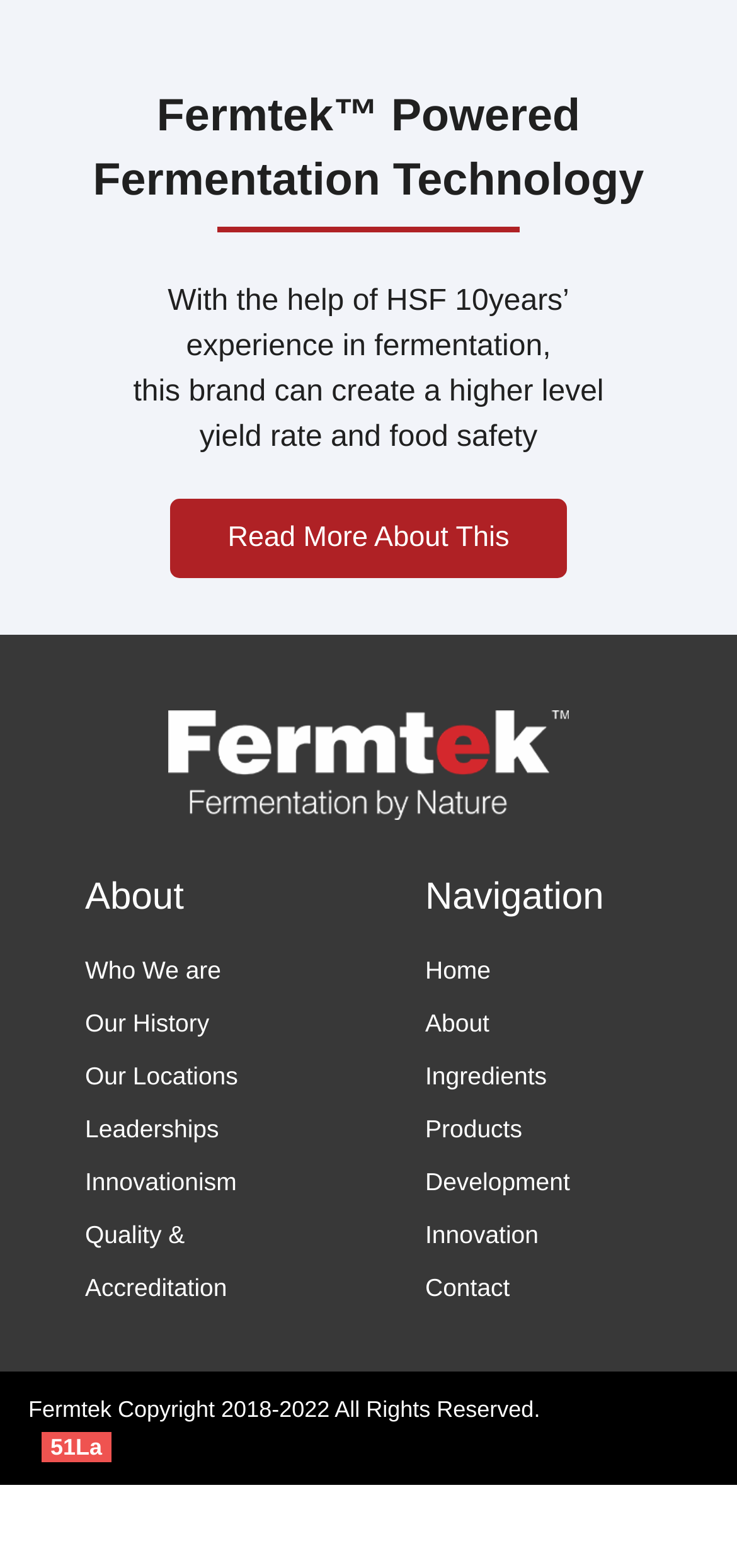What is the year range mentioned in the copyright notice?
Please use the image to provide a one-word or short phrase answer.

2018-2022